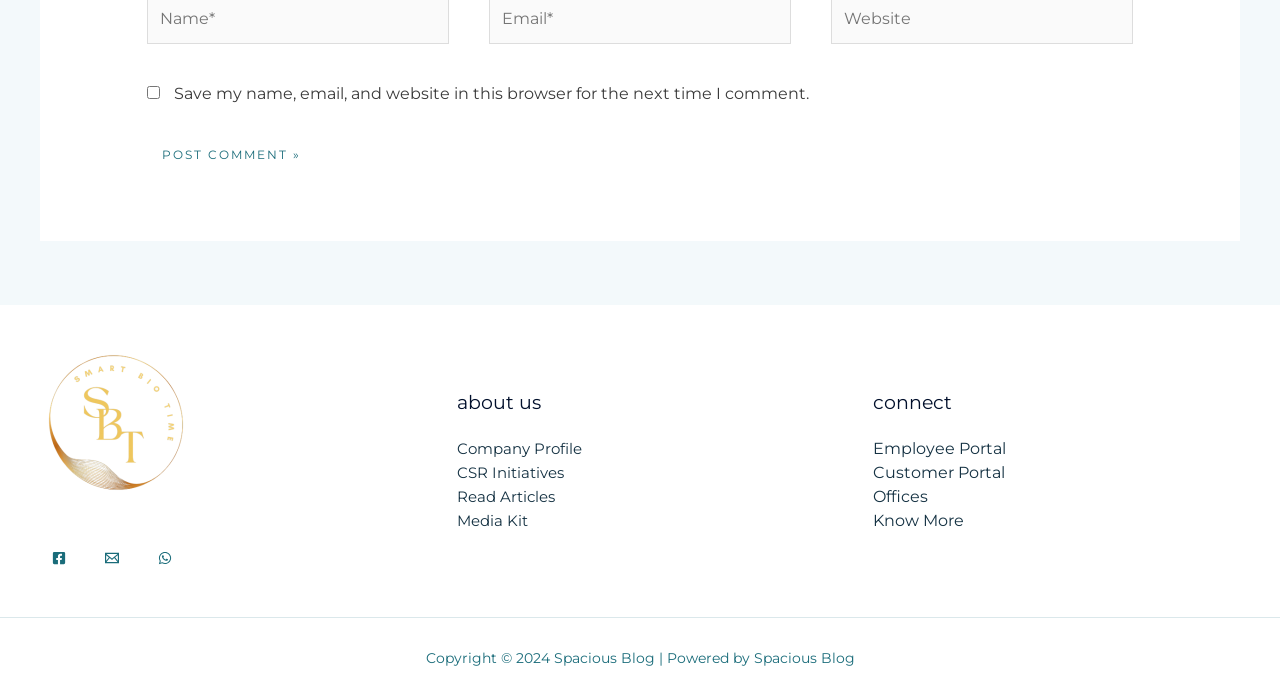Please use the details from the image to answer the following question comprehensively:
How many links are in the 'About Us' section?

In the 'About Us' section of the webpage, there are four links: 'Company Profile', 'CSR Initiatives', 'Read Articles', and 'Media Kit'. These links are located in the first footer widget and provide additional information about the website.